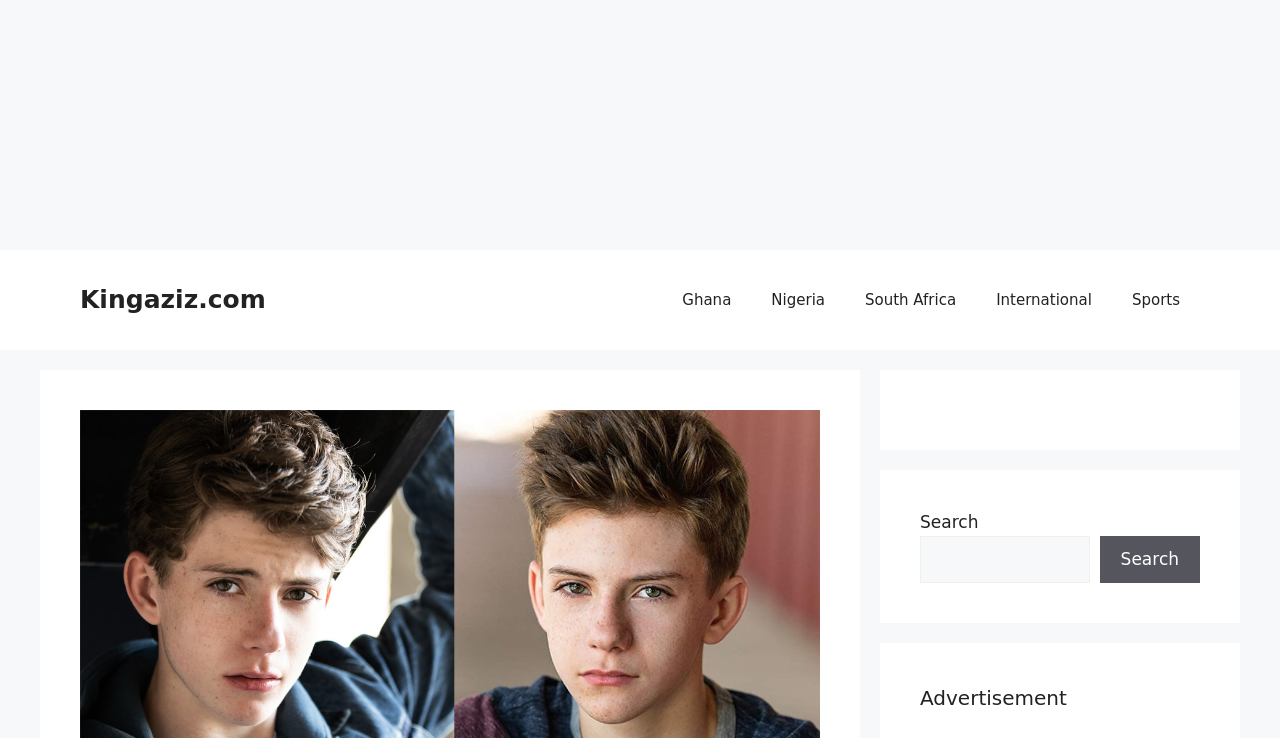How many country links are in the navigation menu?
Based on the image, respond with a single word or phrase.

4